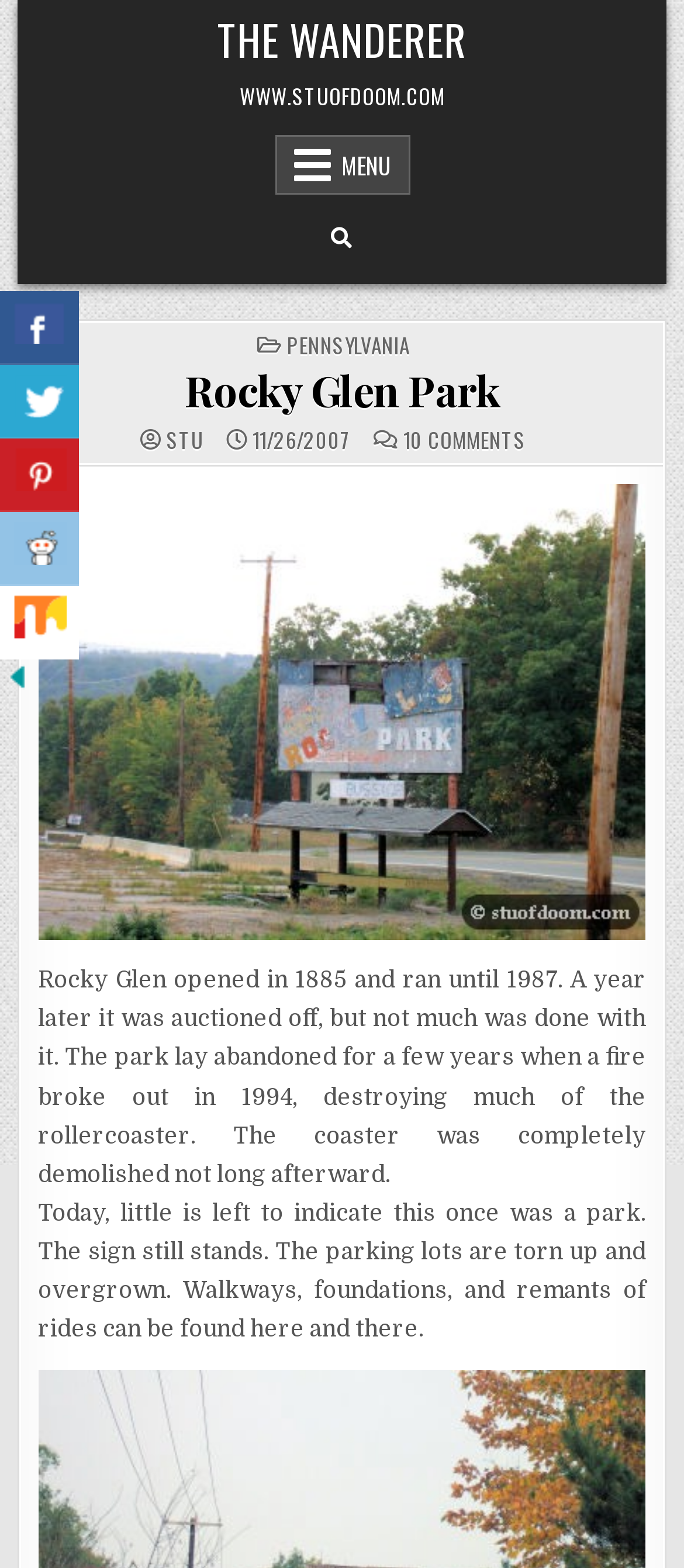Generate a detailed explanation of the webpage's features and information.

The webpage is about Rocky Glen Park, with the title "Rocky Glen Park – The Wanderer" at the top. Below the title, there is a link to "THE WANDERER" and a static text "WWW.STUOFDOOM.COM" on the same line. To the right of these elements, there is a navigation menu labeled "Primary Menu" with a button to expand or collapse it.

On the top-right corner, there is a search button. Below the search button, there is a header section with a series of links and static texts. The header section is divided into two parts: the left part has a heading "Rocky Glen Park" with a link to the same title, and the right part has links to "PENNSYLVANIA" and "STU", along with a date "11/26/2007" and a comment count "10 COMMENTS ON ROCKY GLEN PARK".

Below the header section, there are two paragraphs of text describing the history of Rocky Glen Park. The first paragraph explains that the park opened in 1885, was abandoned, and had a fire in 1994 that destroyed the rollercoaster. The second paragraph describes the current state of the park, with little remaining except for the sign, parking lots, and remnants of rides.

On the left side of the webpage, there is a section labeled "Share This With Your Friends" with links to share the content on various social media platforms, including Facebook, Twitter, Pinterest, Reddit, and Stumbleupon.